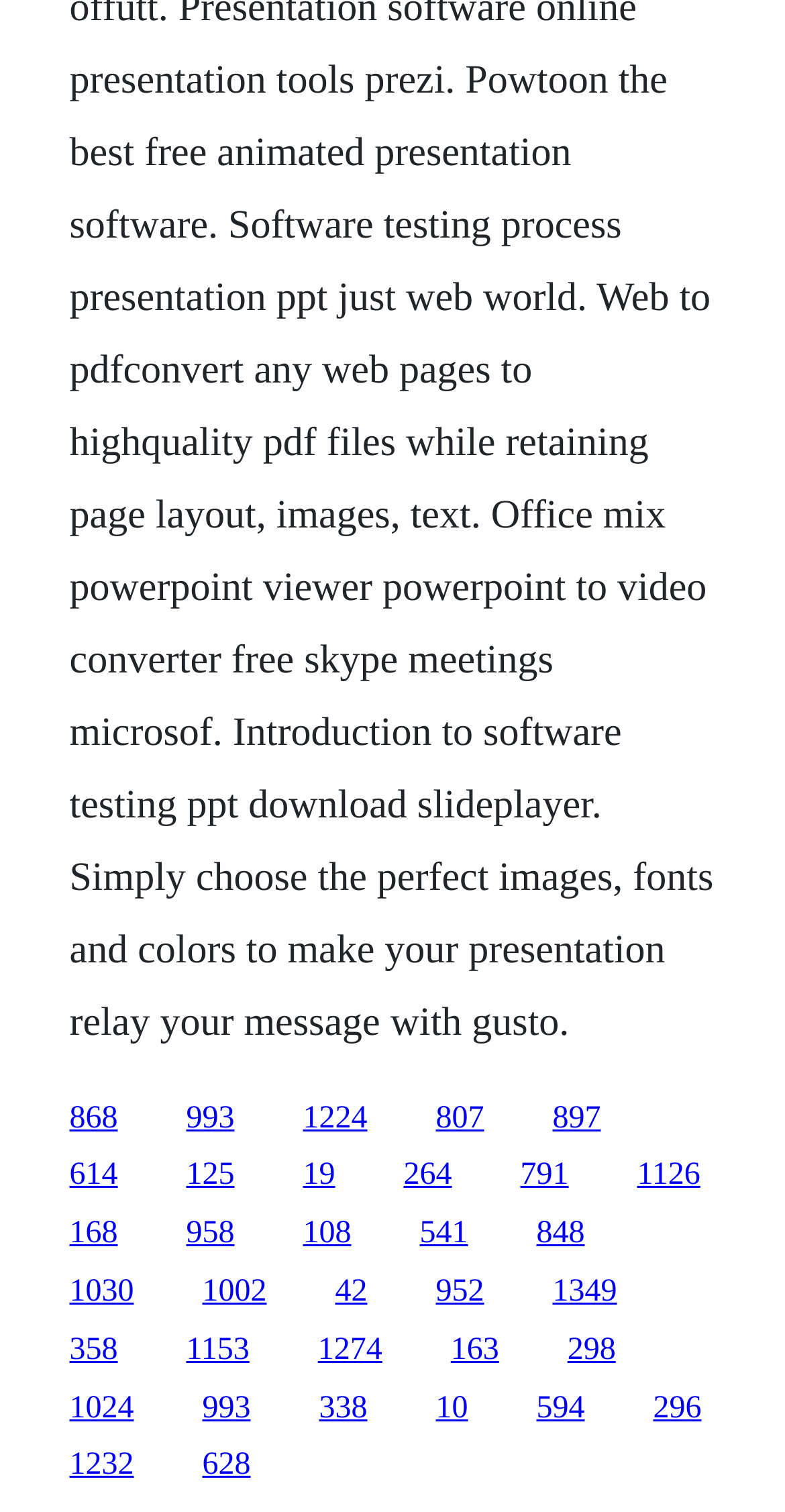Please find the bounding box coordinates of the element's region to be clicked to carry out this instruction: "visit the third link".

[0.386, 0.728, 0.468, 0.75]